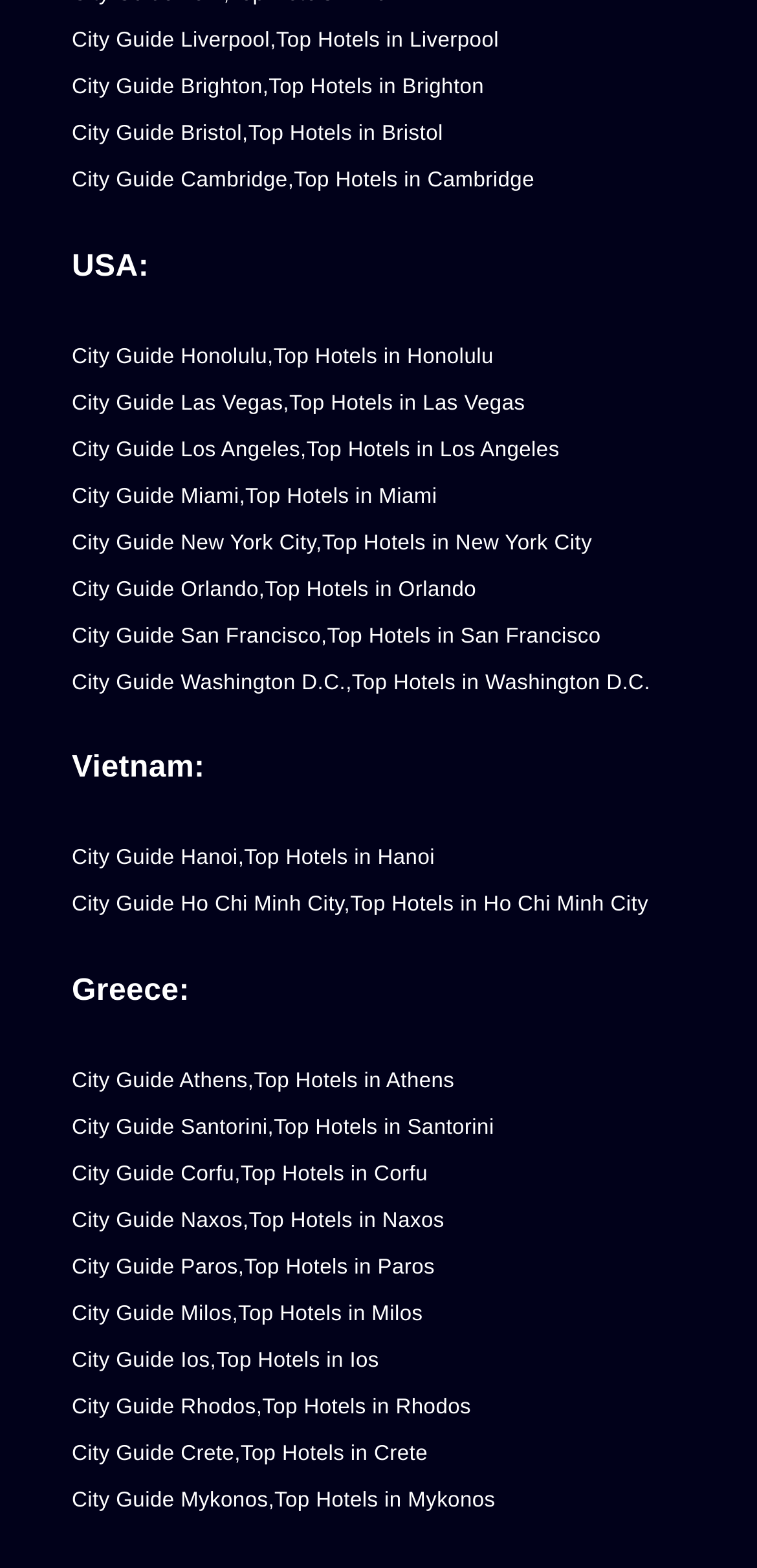Determine the bounding box of the UI element mentioned here: "Top Hotels in Miami". The coordinates must be in the format [left, top, right, bottom] with values ranging from 0 to 1.

[0.324, 0.305, 0.577, 0.326]